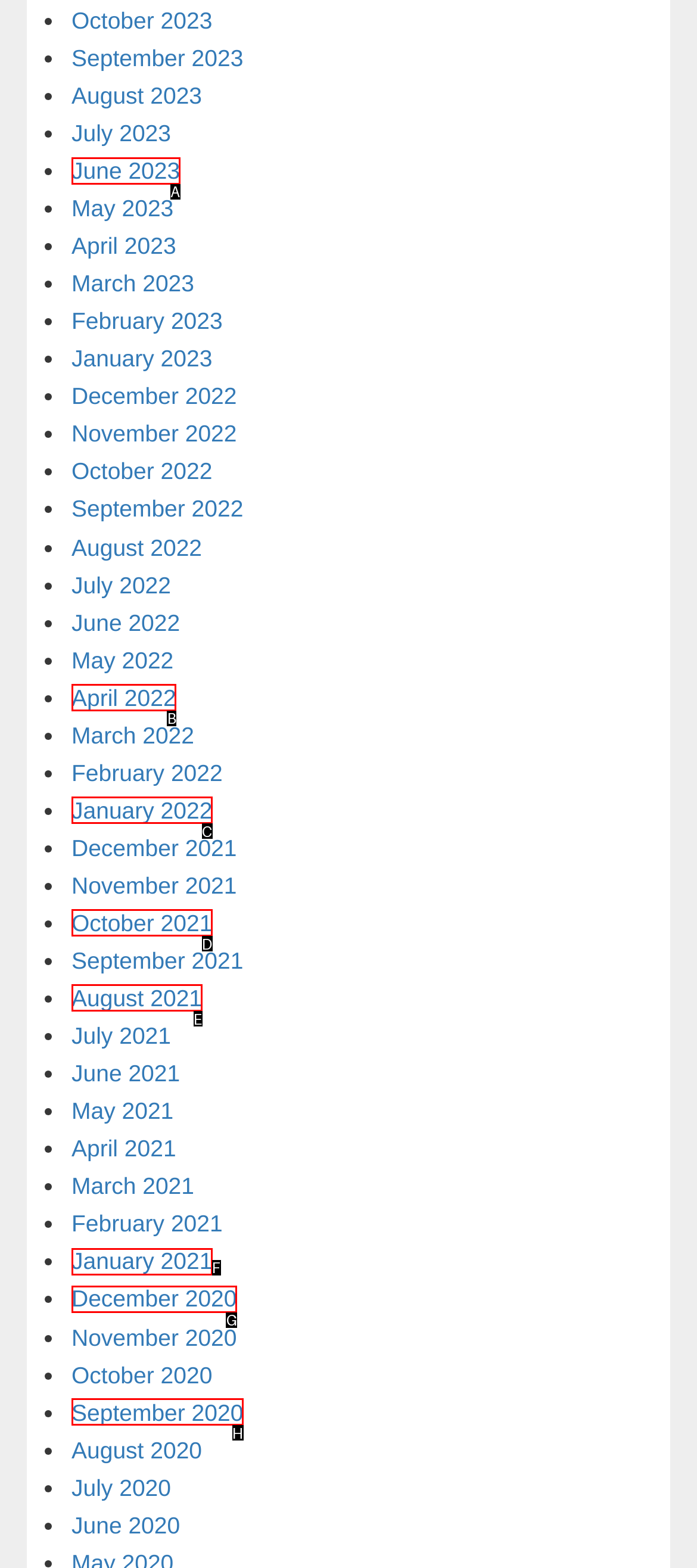Identify the correct HTML element to click to accomplish this task: View August 2021
Respond with the letter corresponding to the correct choice.

E